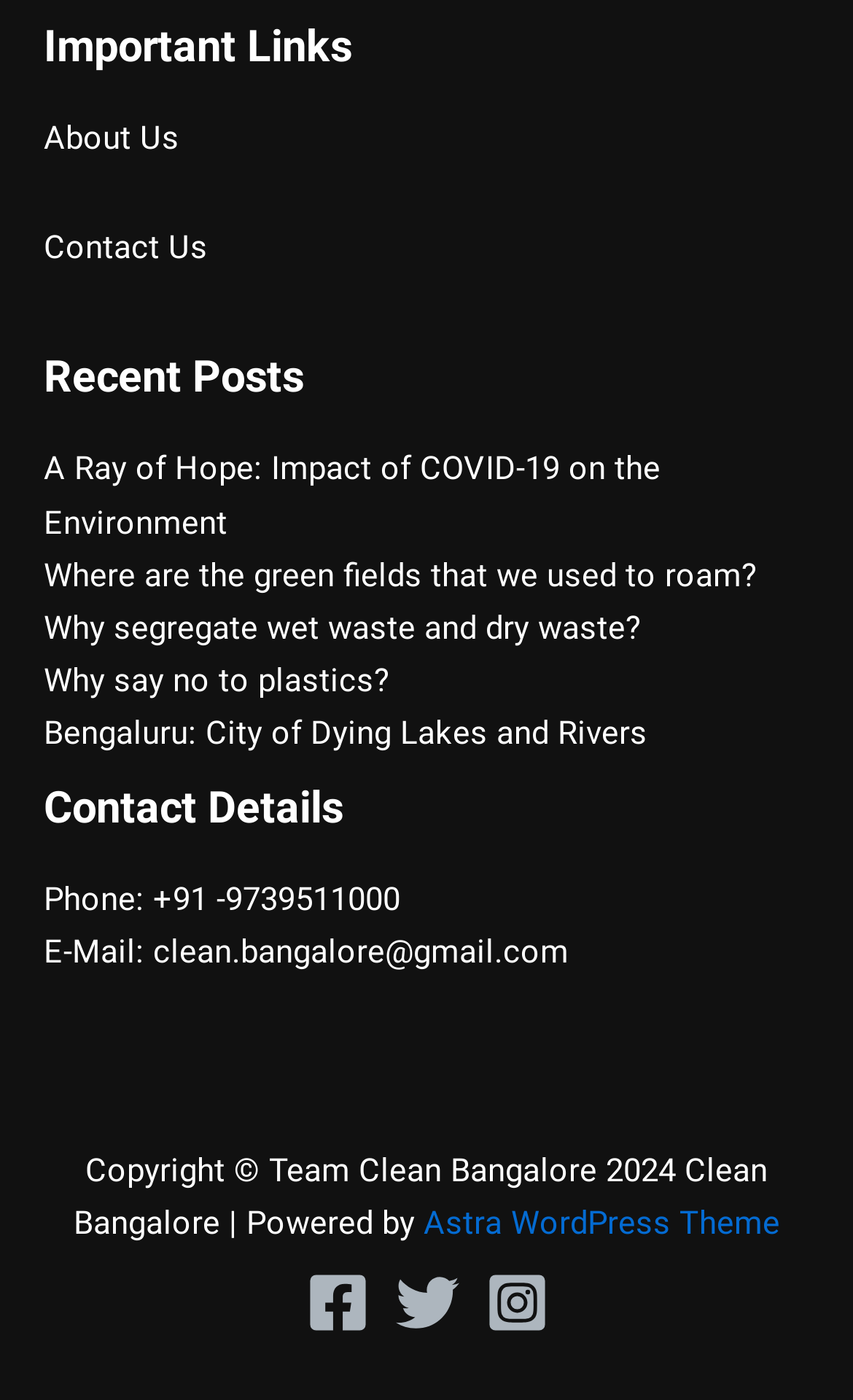How many social media links are there in the footer?
Examine the webpage screenshot and provide an in-depth answer to the question.

I counted the number of social media links by looking at the link elements with IDs 144, 145, and 146, each of which has a child image element. There are three social media links, representing Facebook, Twitter, and Instagram.